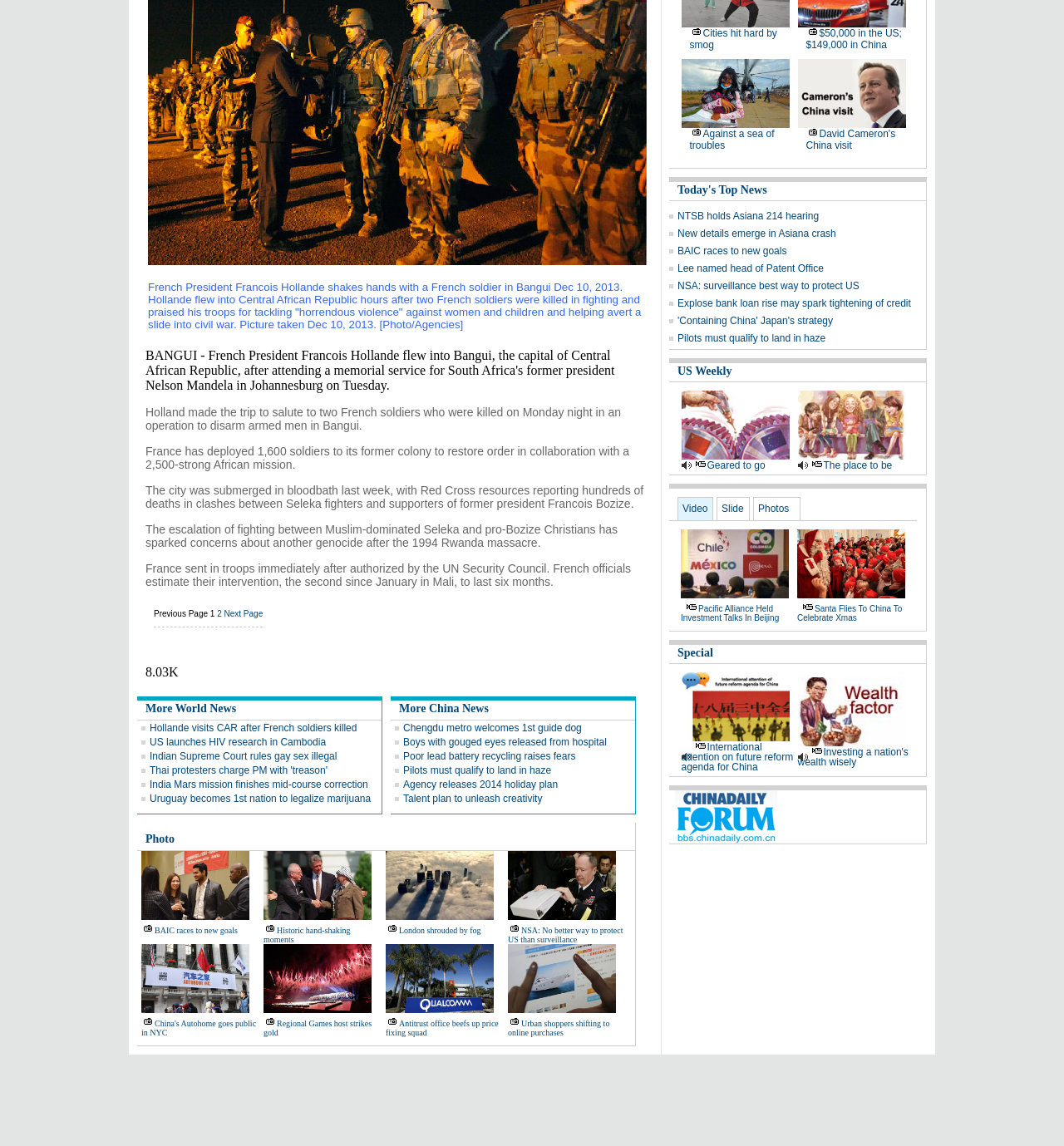Using the element description provided, determine the bounding box coordinates in the format (top-left x, top-left y, bottom-right x, bottom-right y). Ensure that all values are floating point numbers between 0 and 1. Element description: Next Page

[0.211, 0.532, 0.247, 0.54]